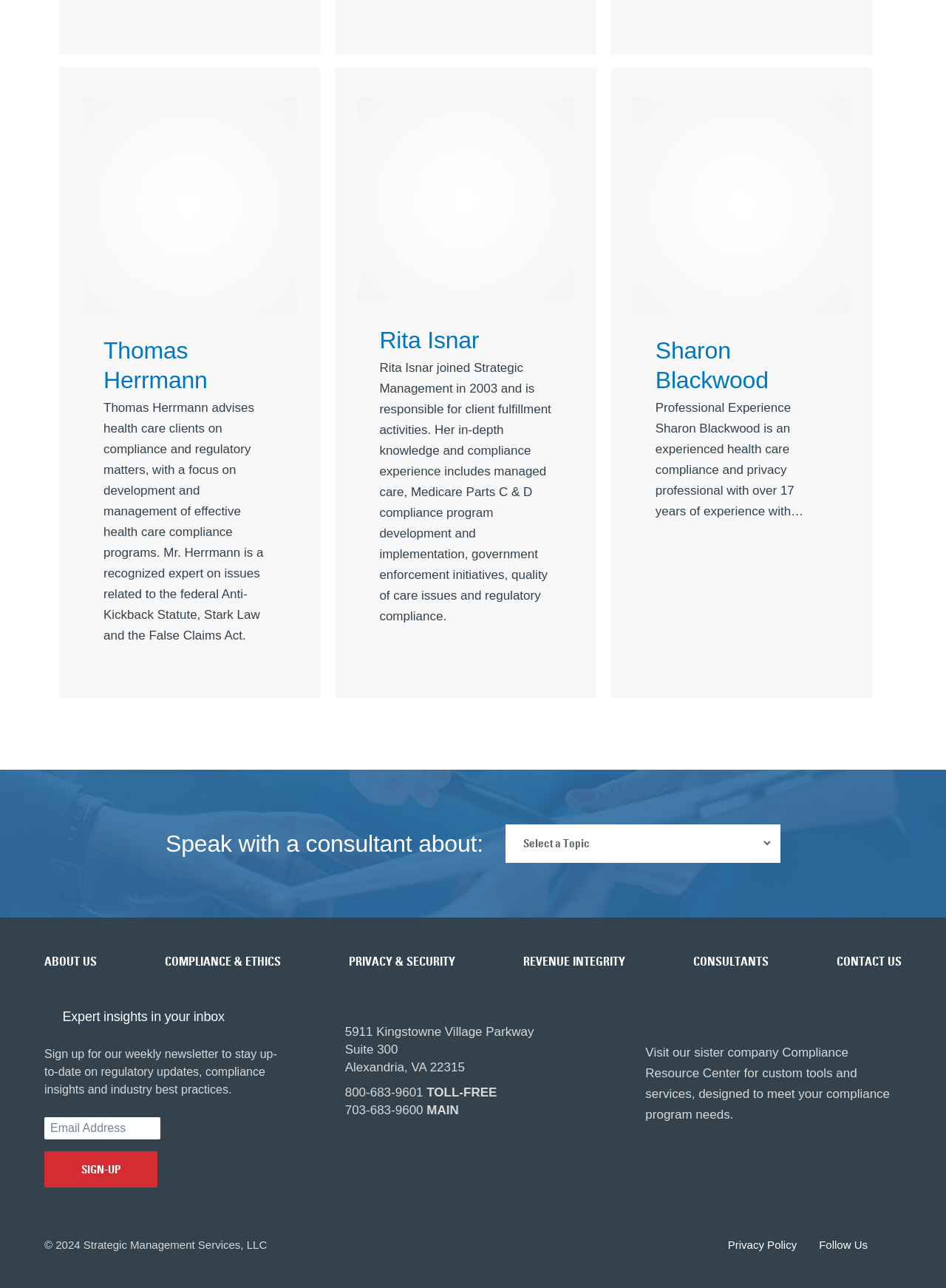Respond with a single word or phrase for the following question: 
What is the purpose of Rita Isnar's role?

client fulfillment activities